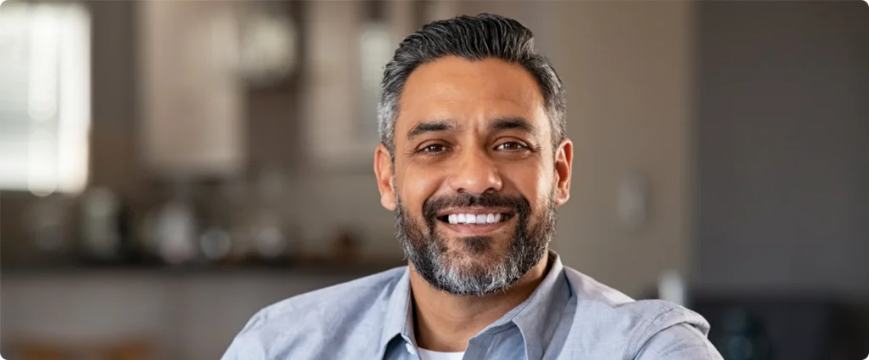What is the background of the image?
Please use the image to provide a one-word or short phrase answer.

Softly focused room